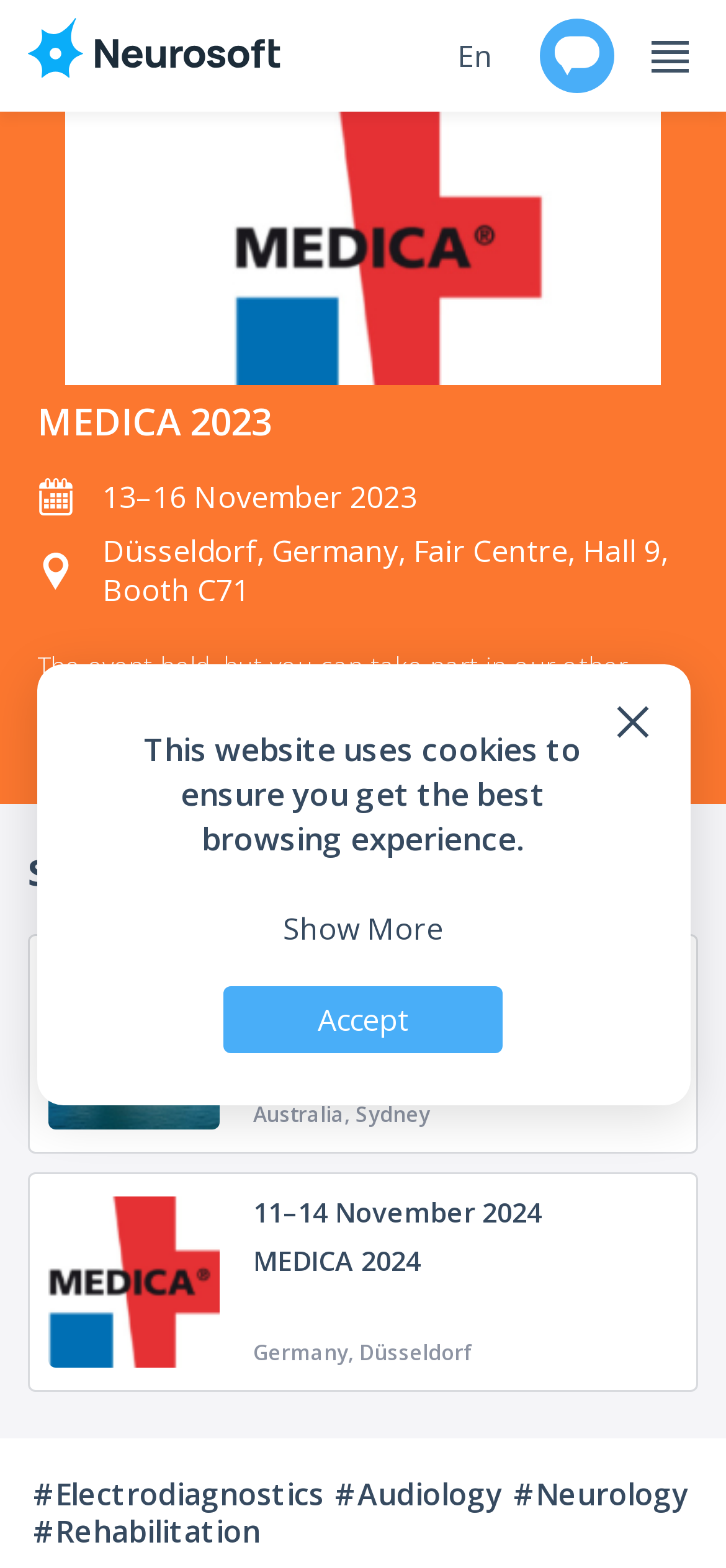Answer the following query concisely with a single word or phrase:
What is the event date of MEDICA 2023?

13–16 November 2023